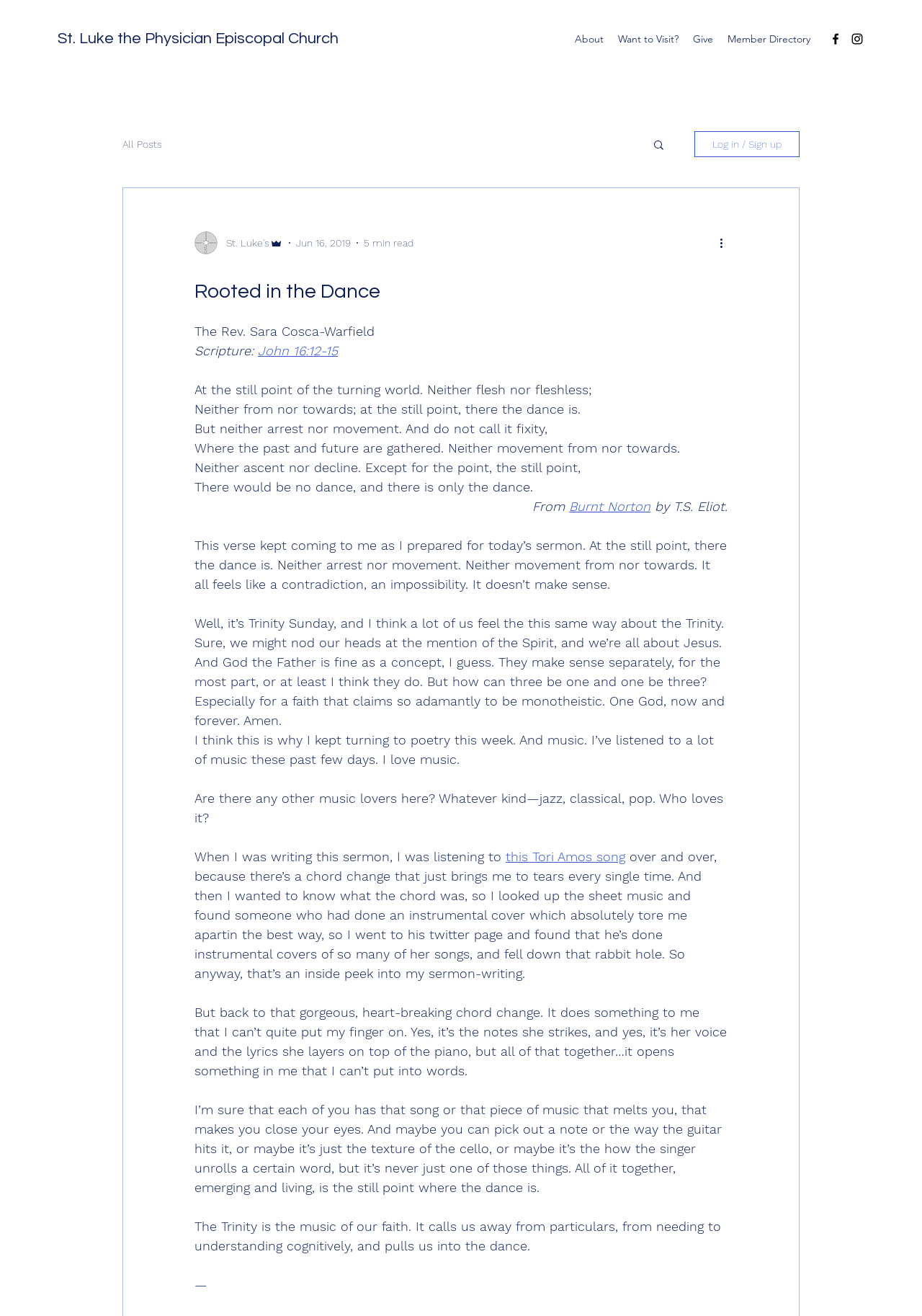Highlight the bounding box coordinates of the element you need to click to perform the following instruction: "Log in or sign up."

[0.753, 0.1, 0.867, 0.119]